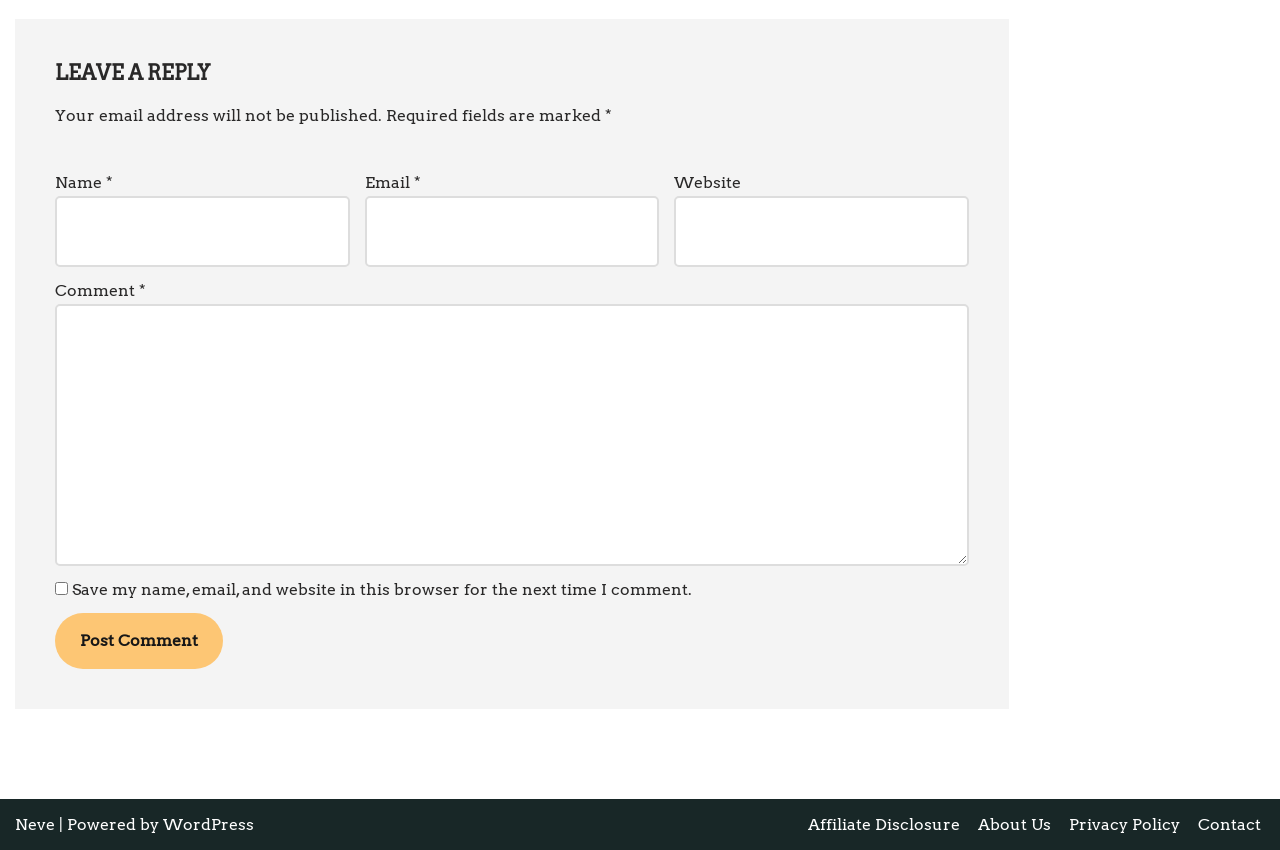Given the description: "Contact", determine the bounding box coordinates of the UI element. The coordinates should be formatted as four float numbers between 0 and 1, [left, top, right, bottom].

[0.936, 0.954, 0.985, 0.985]